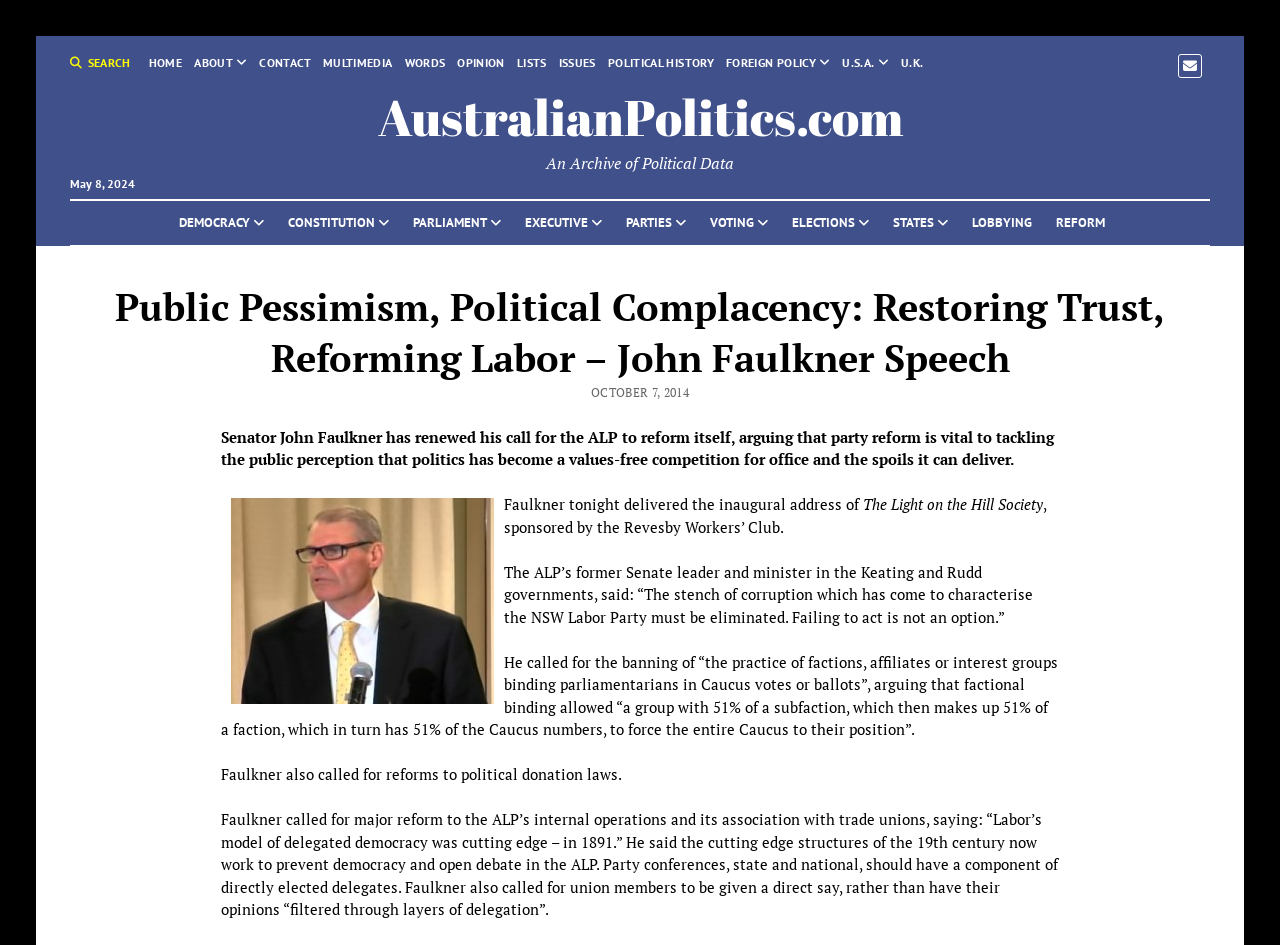Utilize the details in the image to thoroughly answer the following question: What is the date of the speech?

I found the date of the speech by looking at the static text element with the content 'OCTOBER 7, 2014' which is located below the heading 'Public Pessimism, Political Complacency: Restoring Trust, Reforming Labor – John Faulkner Speech'.